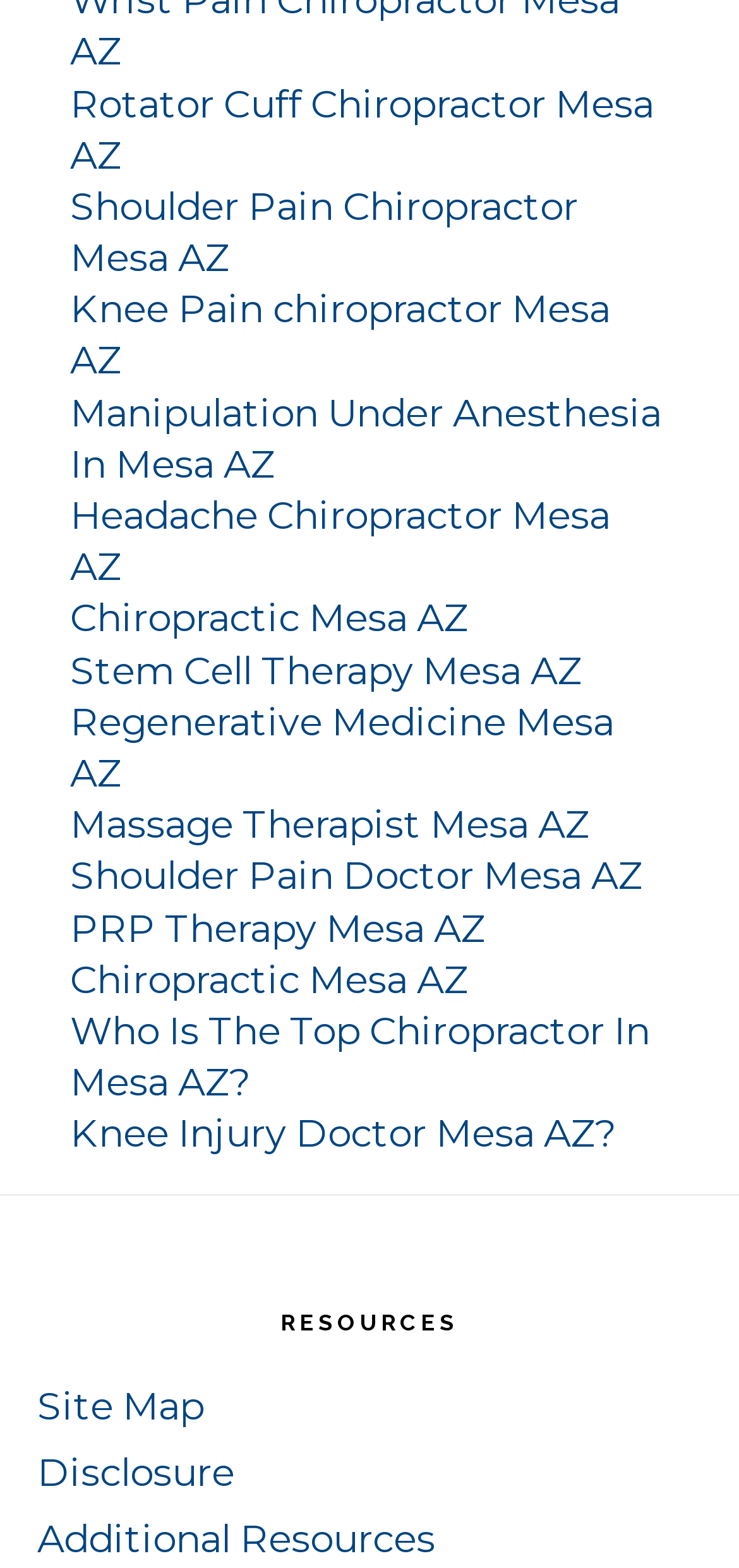Give a short answer using one word or phrase for the question:
What is the category of the webpage?

Chiropractor